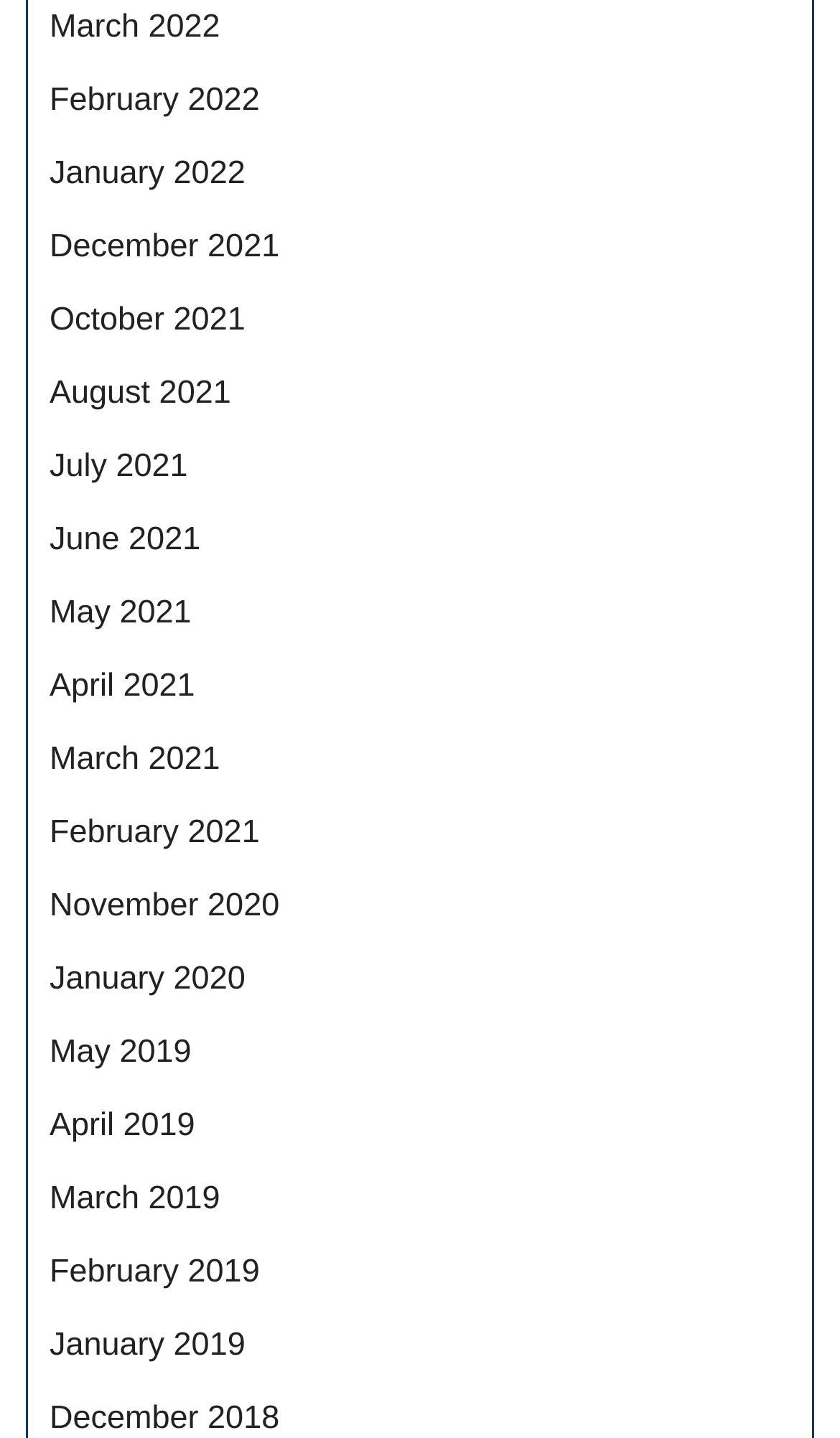Based on the image, provide a detailed response to the question:
What is the latest month listed?

I looked at the links on the webpage and found that the latest month listed is March 2022, which is at the top of the list.